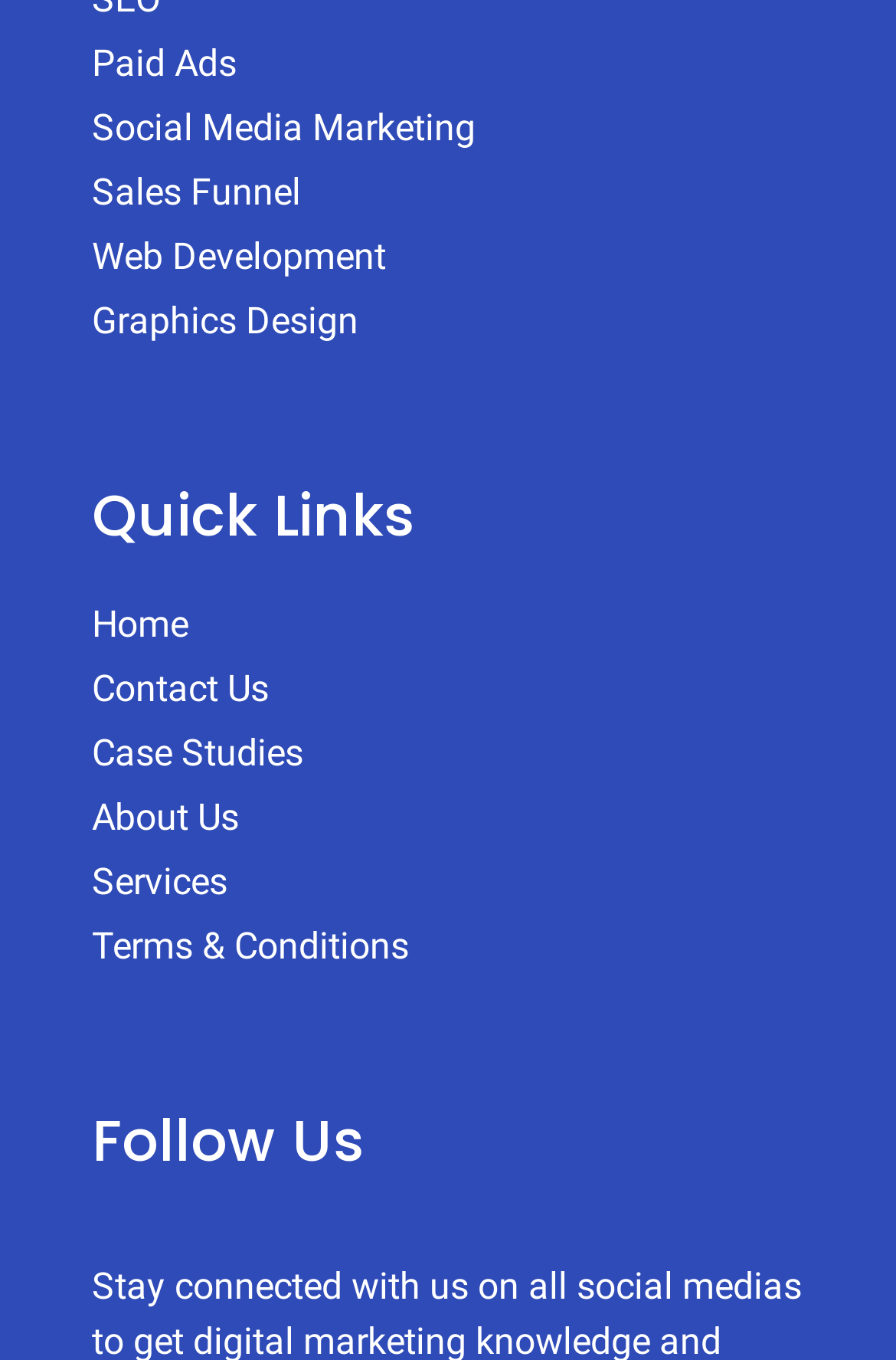Bounding box coordinates should be in the format (top-left x, top-left y, bottom-right x, bottom-right y) and all values should be floating point numbers between 0 and 1. Determine the bounding box coordinate for the UI element described as: aria-label="Visit ICEF Monitor home page"

None